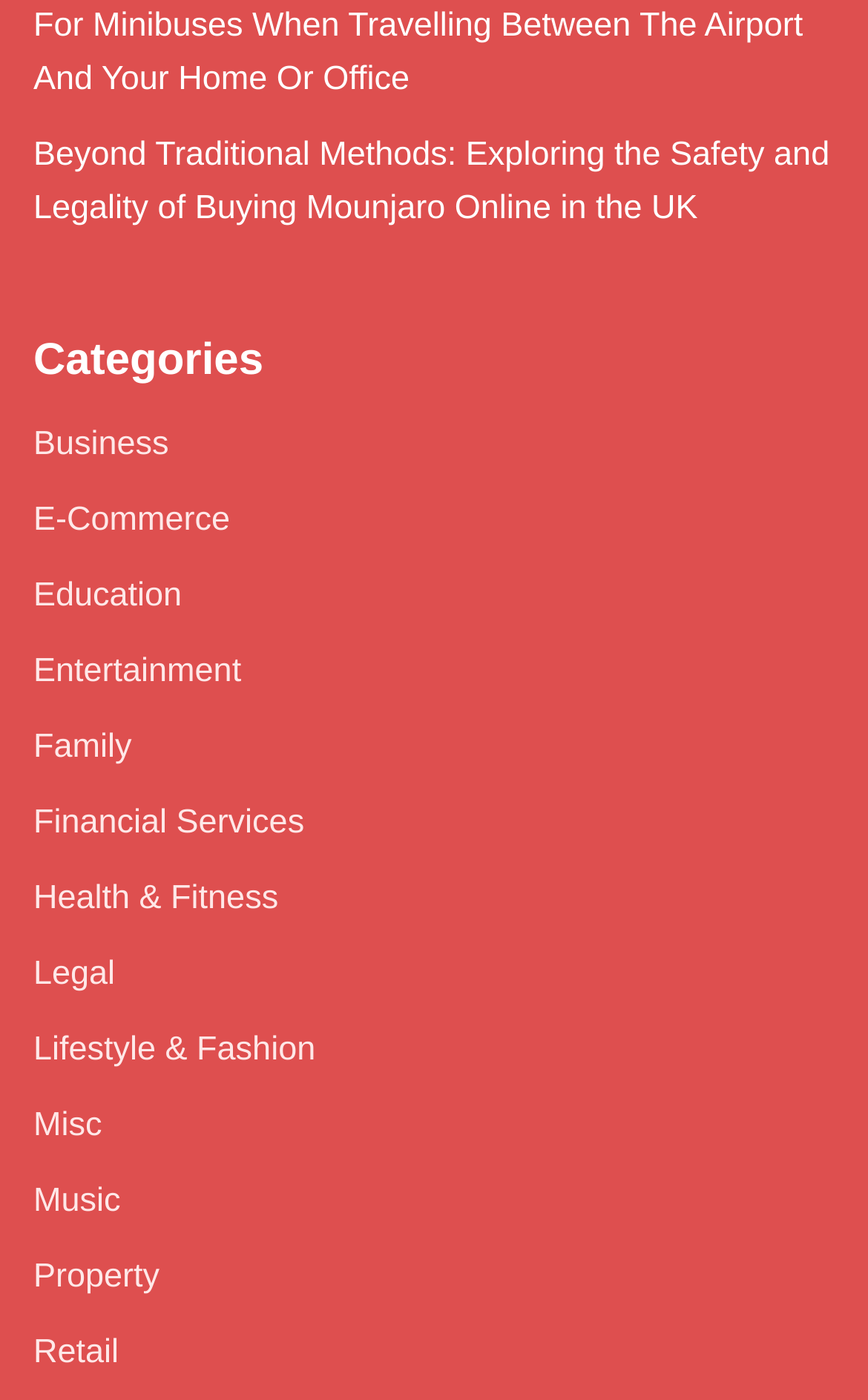What categories are available on this website?
Can you give a detailed and elaborate answer to the question?

By examining the webpage, I can see a list of categories including Business, E-Commerce, Education, Entertainment, Family, Financial Services, Health & Fitness, Legal, Lifestyle & Fashion, Misc, Music, Property, and Retail. These categories are presented as links, indicating that users can click on them to access related content.